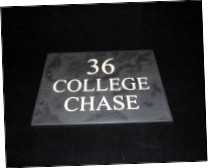What is the purpose of this type of signage?
Using the details from the image, give an elaborate explanation to answer the question.

The caption explains that this type of signage is often used to display addresses for homes or businesses, providing both functionality and aesthetic appeal. This suggests that the primary purpose of this signage is to clearly display the address of a residence or commercial establishment.